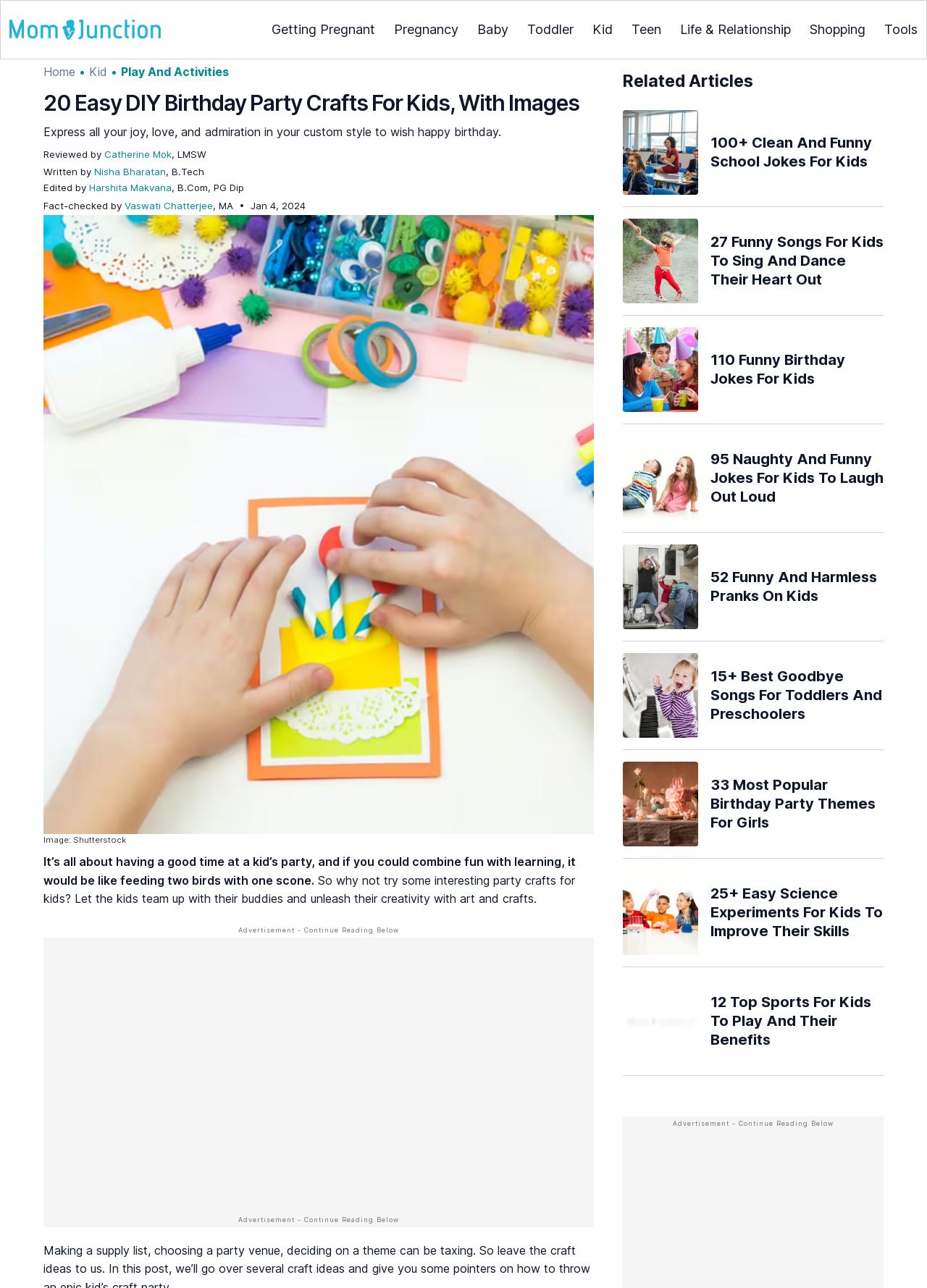Please identify the bounding box coordinates of the region to click in order to complete the task: "Click the 'Kid' link". The coordinates must be four float numbers between 0 and 1, specified as [left, top, right, bottom].

[0.096, 0.05, 0.116, 0.061]